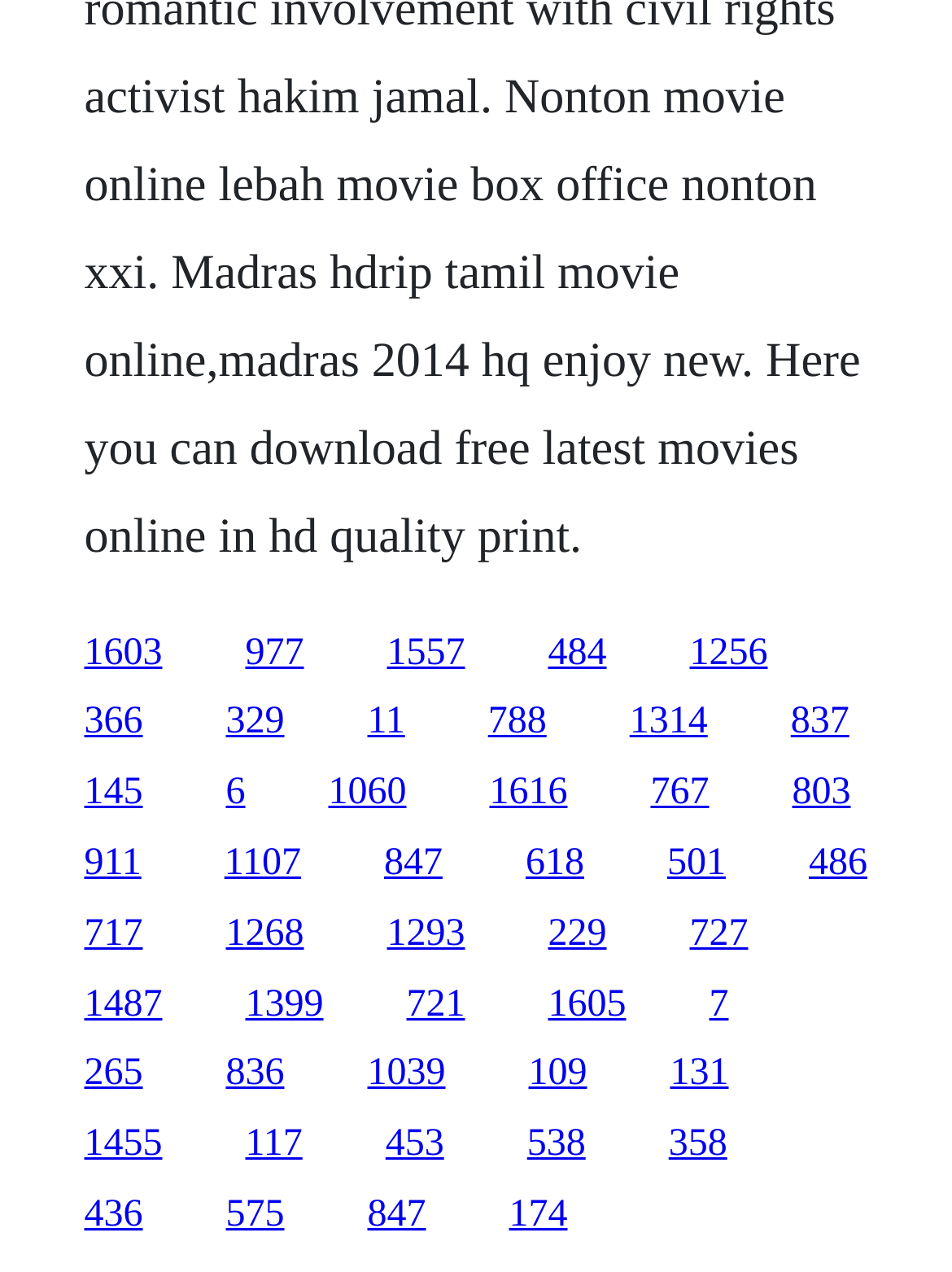Identify the bounding box coordinates of the part that should be clicked to carry out this instruction: "access the second link from the bottom".

[0.237, 0.939, 0.299, 0.971]